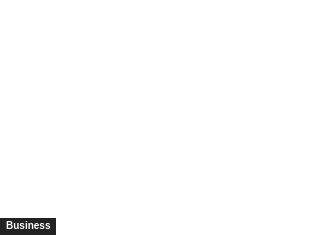Respond to the following question with a brief word or phrase:
What is the overall tone of the content?

Practical guidance and support